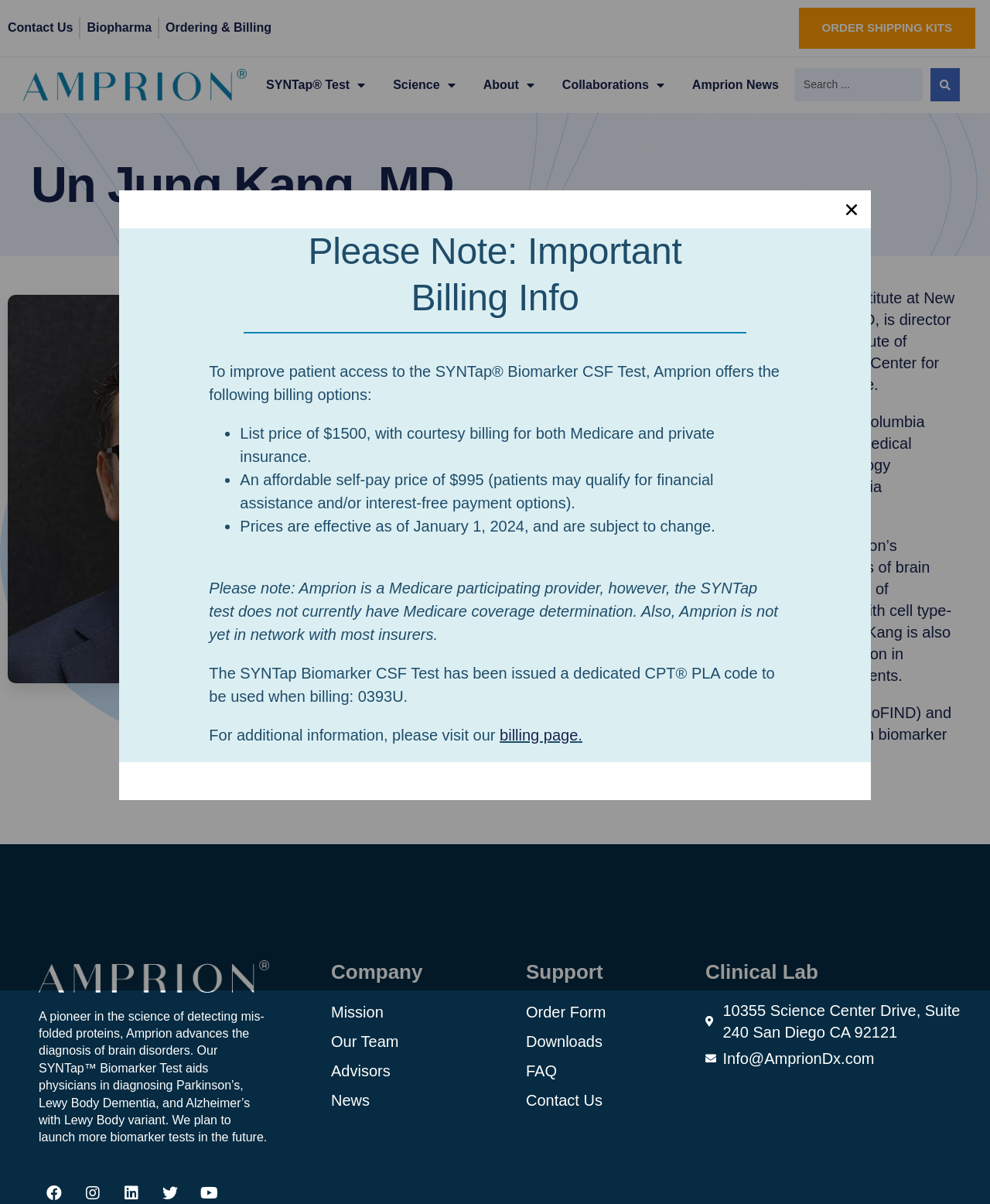What is the address of the clinical lab?
Look at the image and respond to the question as thoroughly as possible.

The address of the clinical lab can be found in the static text element at the bottom of the webpage, under the 'Clinical Lab' heading.